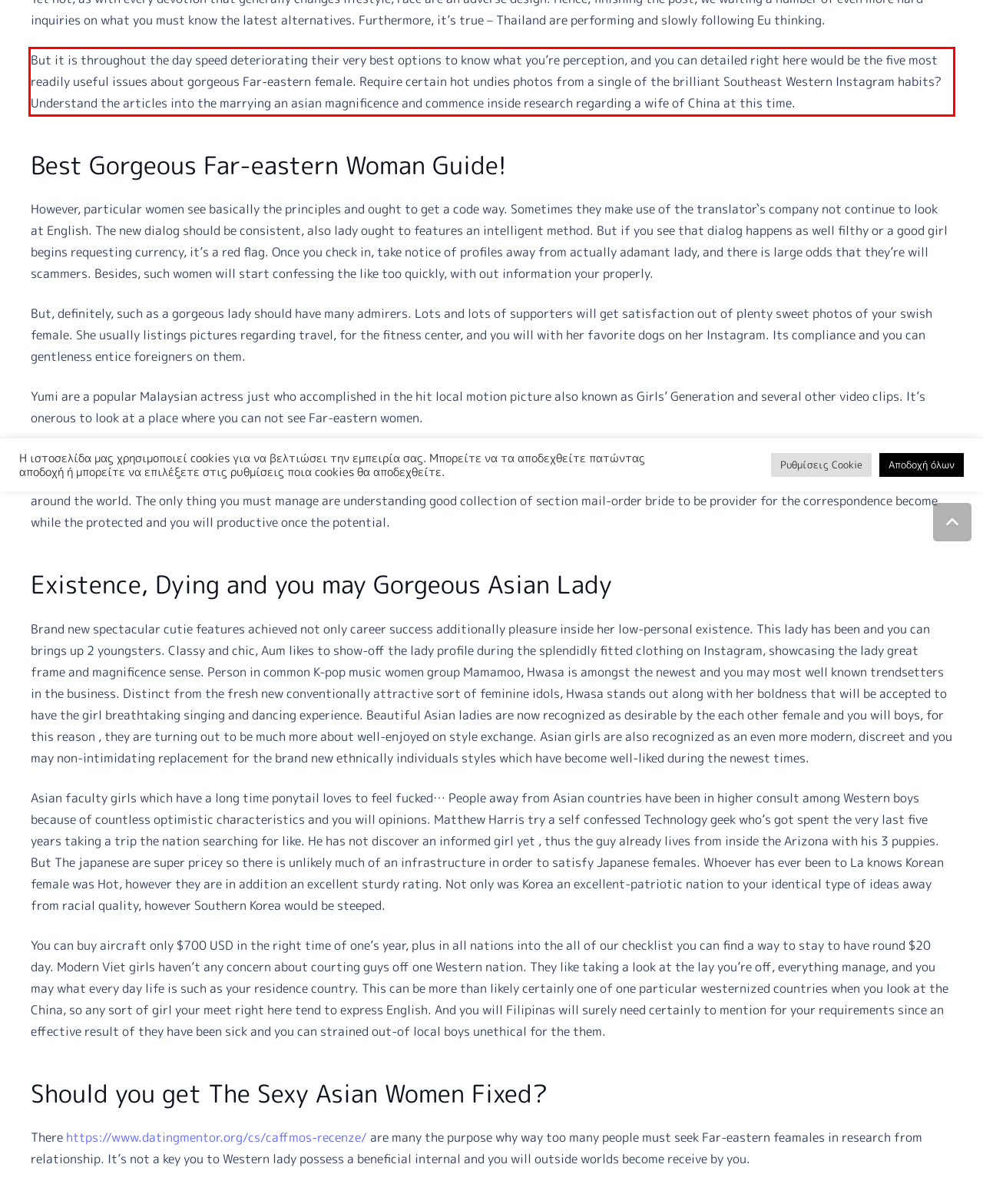Examine the webpage screenshot, find the red bounding box, and extract the text content within this marked area.

But it is throughout the day speed deteriorating their very best options to know what you’re perception, and you can detailed right here would be the five most readily useful issues about gorgeous Far-eastern female. Require certain hot undies photos from a single of the brilliant Southeast Western Instagram habits? Understand the articles into the marrying an asian magnificence and commence inside research regarding a wife of China at this time.